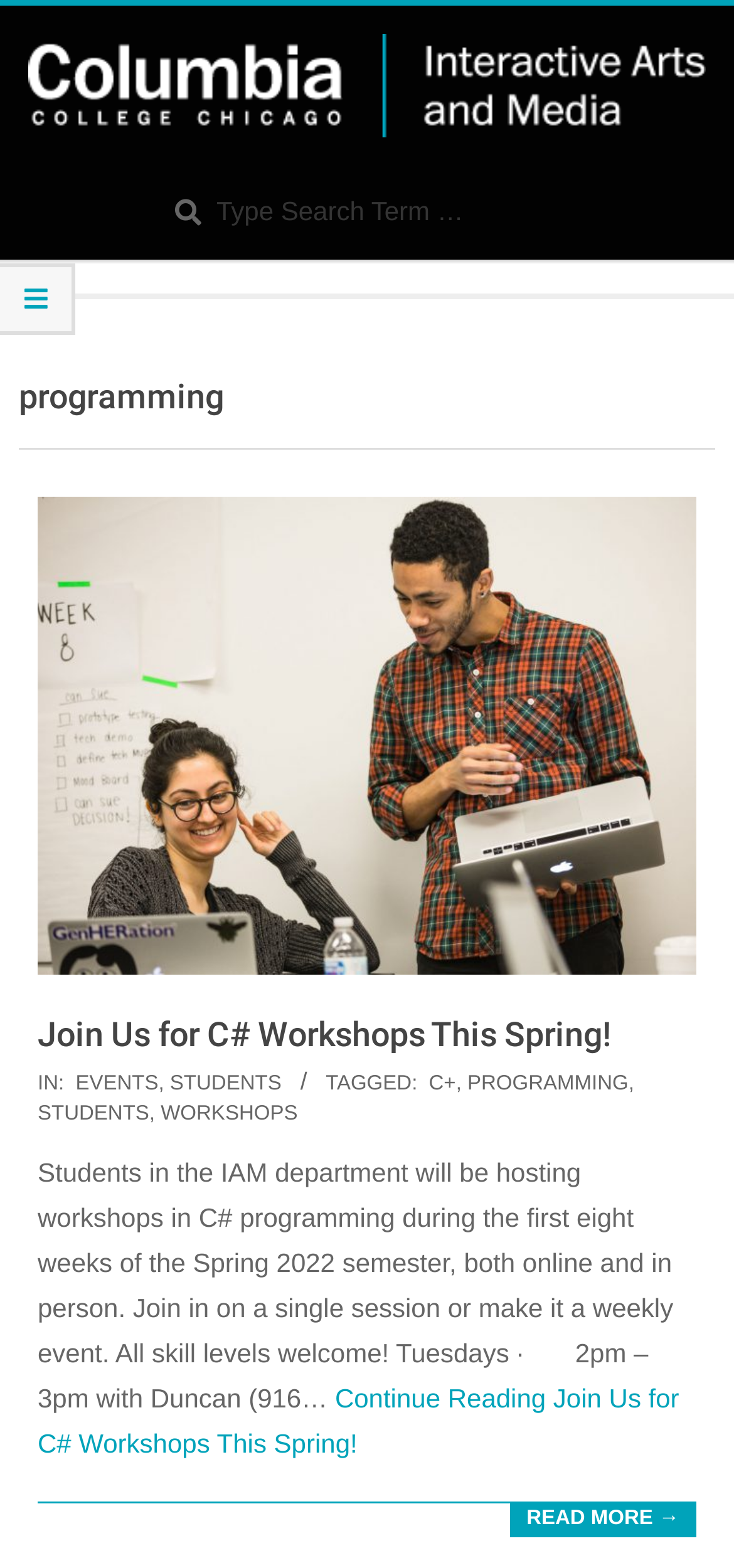Please find the bounding box coordinates for the clickable element needed to perform this instruction: "View EVENTS".

[0.103, 0.683, 0.216, 0.698]